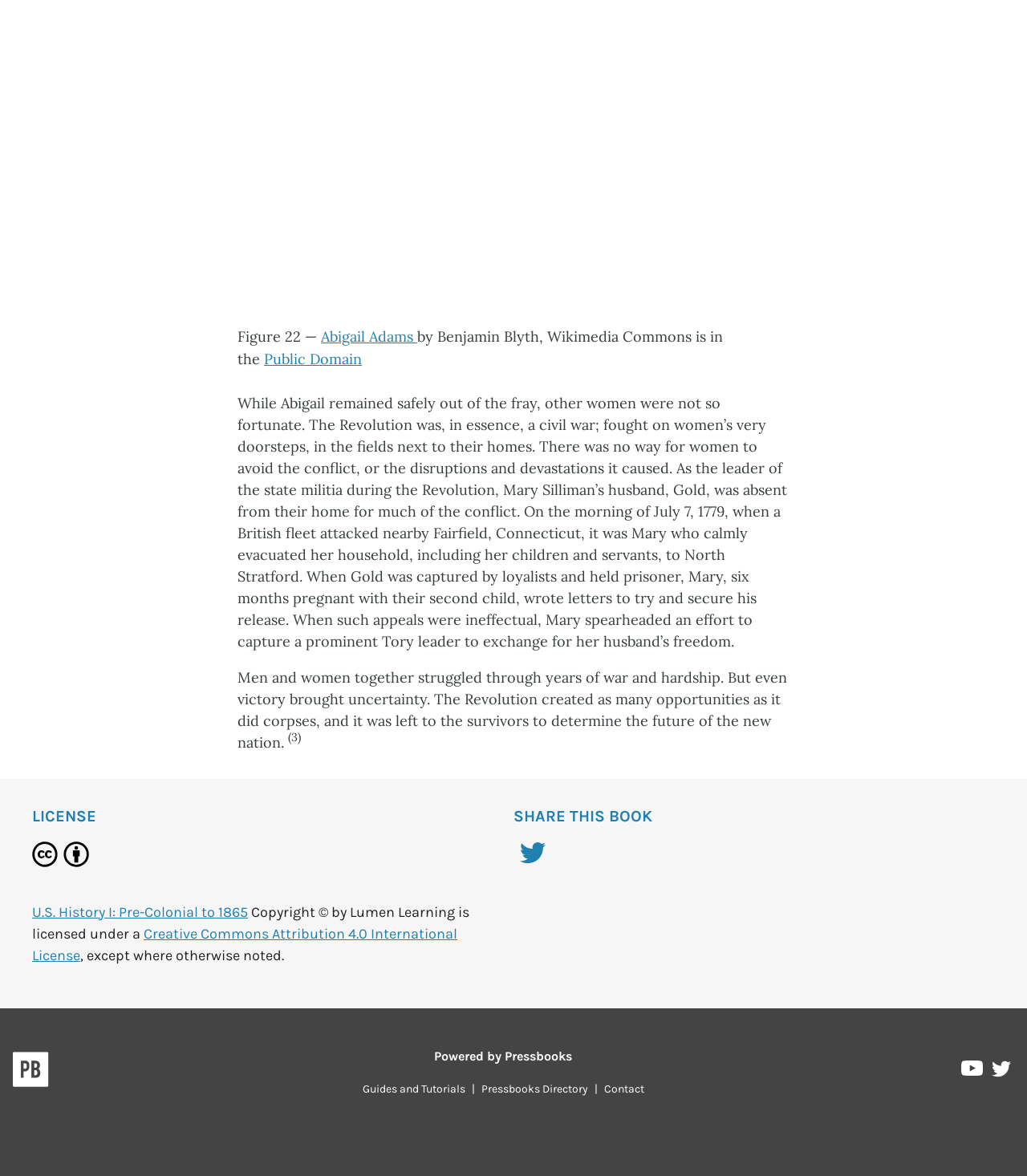What license is the content licensed under?
Give a comprehensive and detailed explanation for the question.

The text mentions 'is licensed under a Creative Commons Attribution 4.0 International License' which indicates that the content is licensed under this specific license.